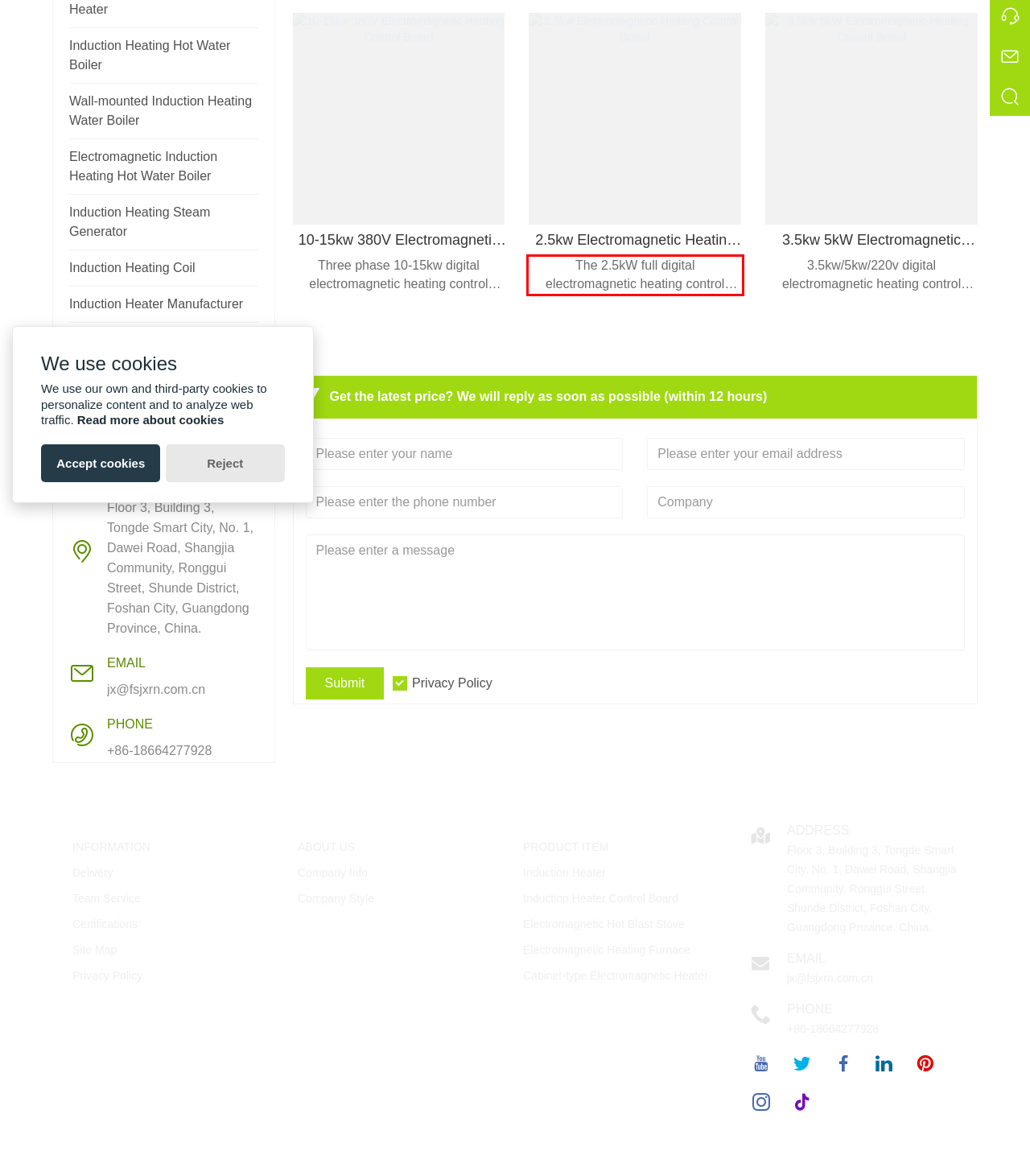Inspect the webpage screenshot that has a red bounding box and use OCR technology to read and display the text inside the red bounding box.

The 2.5kW full digital electromagnetic heating control board is a major improvement of the traditional half bridge circuit inherited by Jiangxin electronics for 8 years. It is elaborately developed for the special energy-saving heating motherboard for injection molding machine and small plastic mechanical equipment. The circuit adopts full digital control, dual core half bridge drive structure and patch process manufacturing. It has strong stability, integration, intelligence, simple and convenient installation and commissioning, Flexible control. It is an ideal product for energy-saving transformation and heating of injection molding machines and small plastic machinery and equipment.